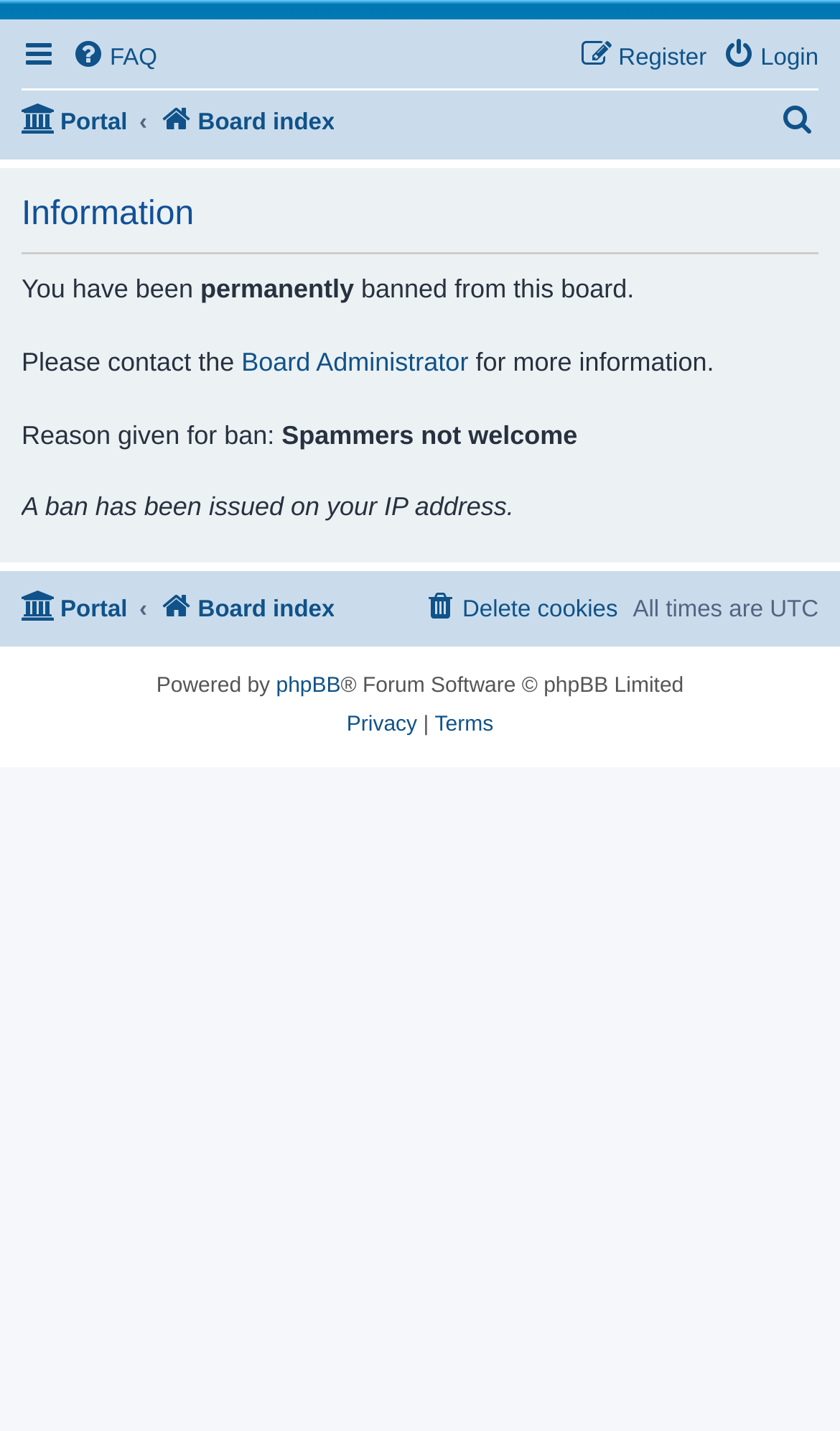Locate the bounding box coordinates of the clickable area to execute the instruction: "Go to Board index". Provide the coordinates as four float numbers between 0 and 1, represented as [left, top, right, bottom].

[0.189, 0.068, 0.399, 0.104]